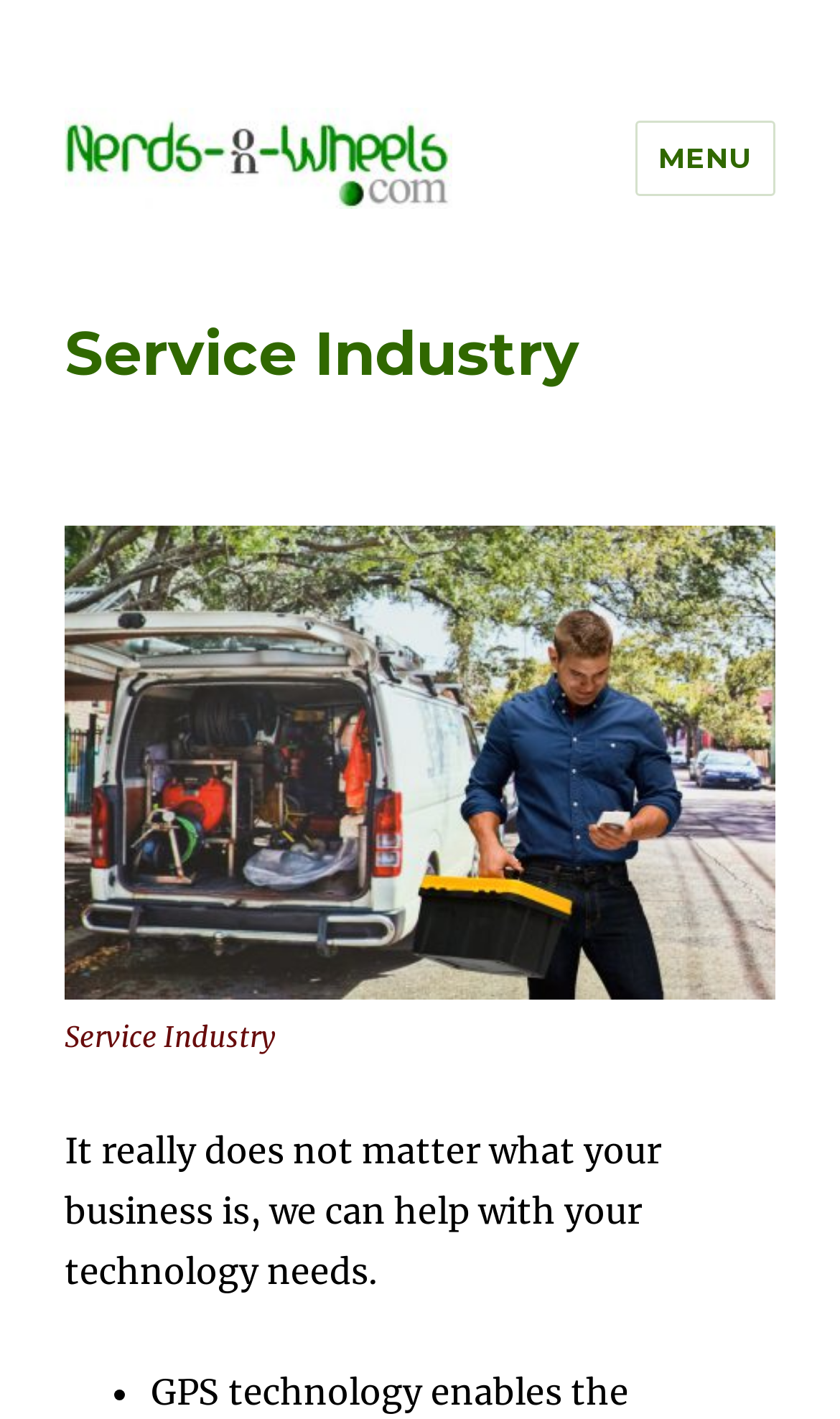By analyzing the image, answer the following question with a detailed response: What is the purpose of the button?

I found a button with the text 'MENU' on the top-right corner of the webpage. Based on its position and text, I infer that it is used to navigate the website or access additional features.